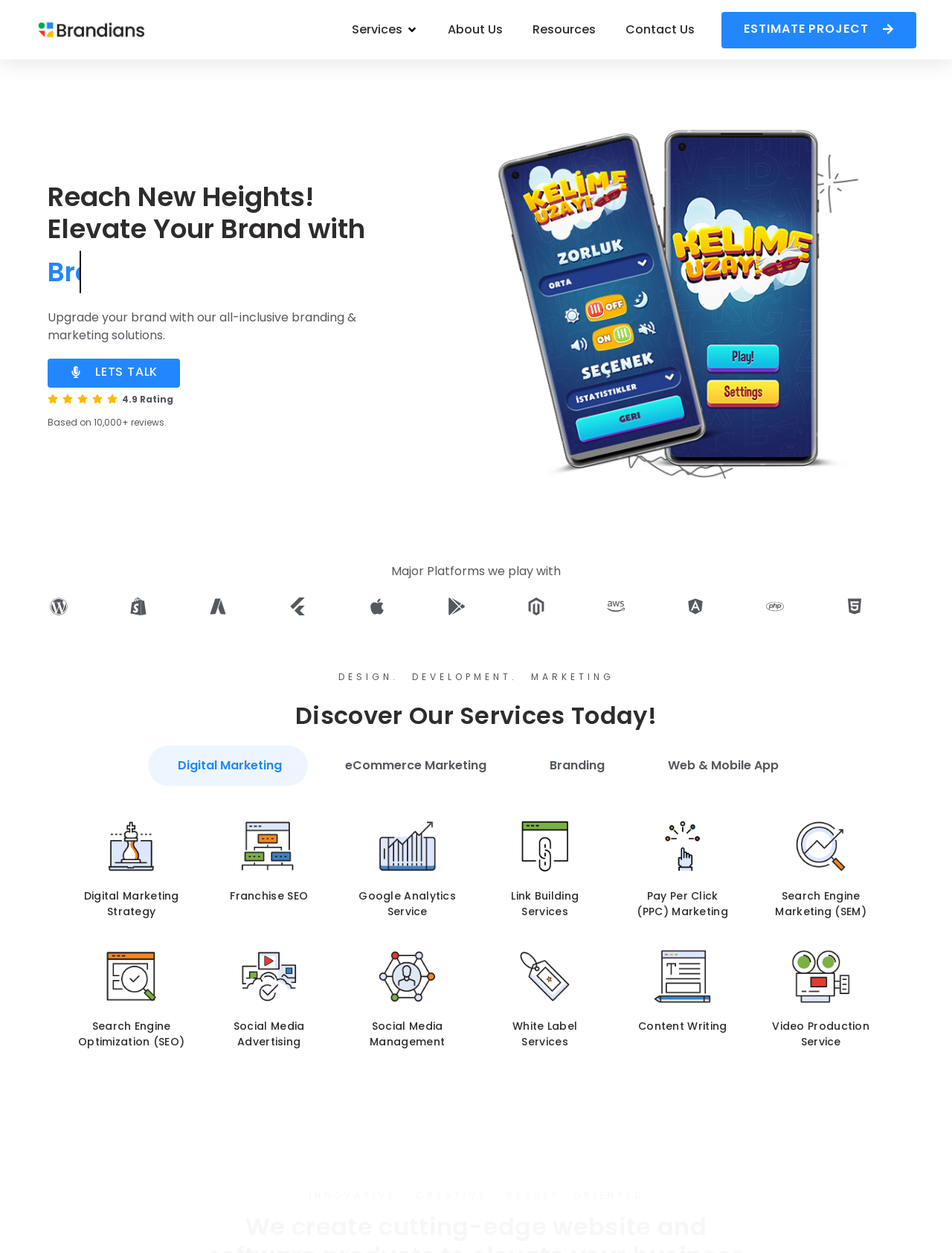Find the bounding box coordinates of the element's region that should be clicked in order to follow the given instruction: "Select the 'eCommerce Marketing' tab". The coordinates should consist of four float numbers between 0 and 1, i.e., [left, top, right, bottom].

[0.331, 0.595, 0.538, 0.627]